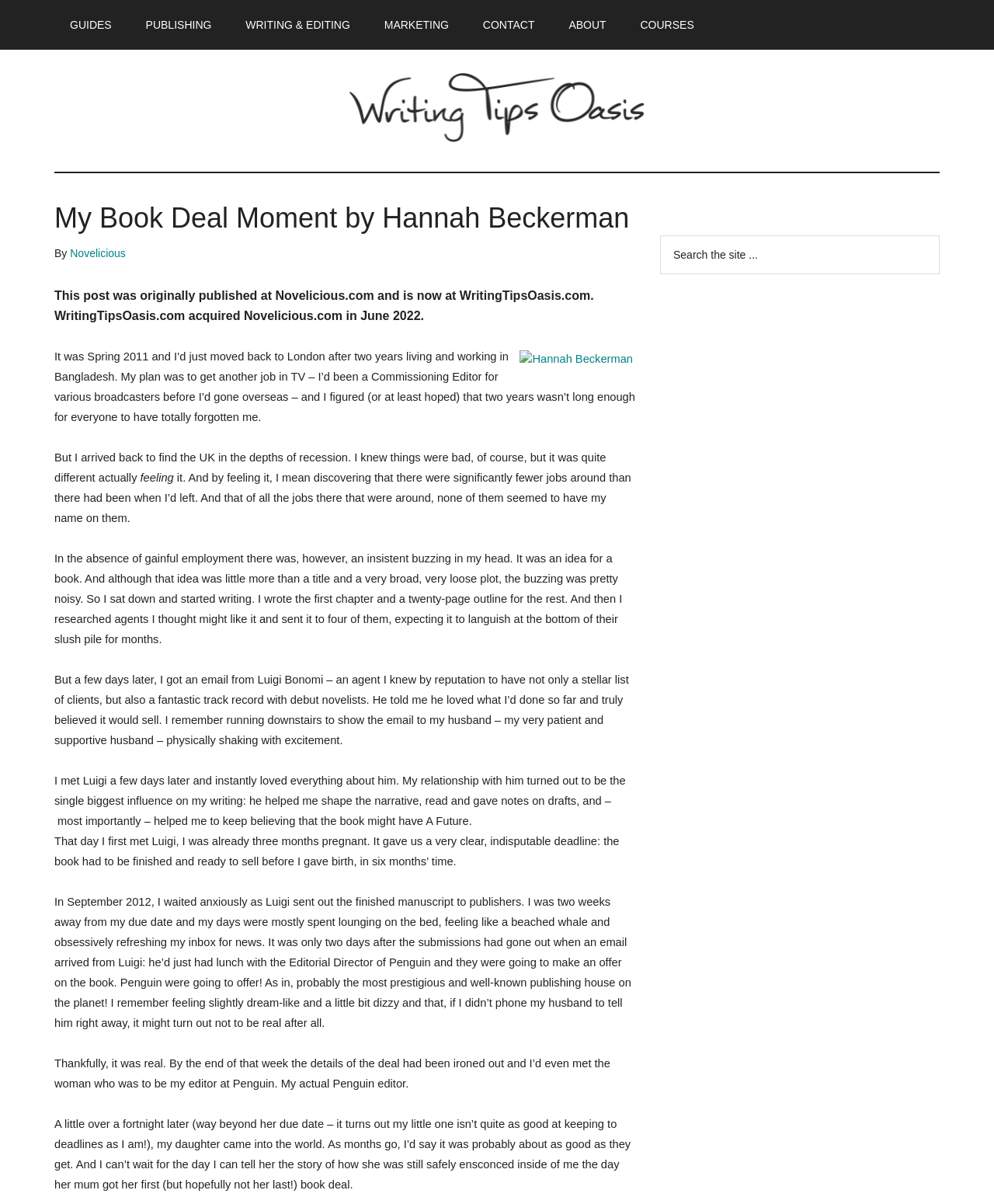Determine the bounding box coordinates of the clickable element to achieve the following action: 'Click the 'Hannah Beckerman' link'. Provide the coordinates as four float values between 0 and 1, formatted as [left, top, right, bottom].

[0.515, 0.288, 0.641, 0.313]